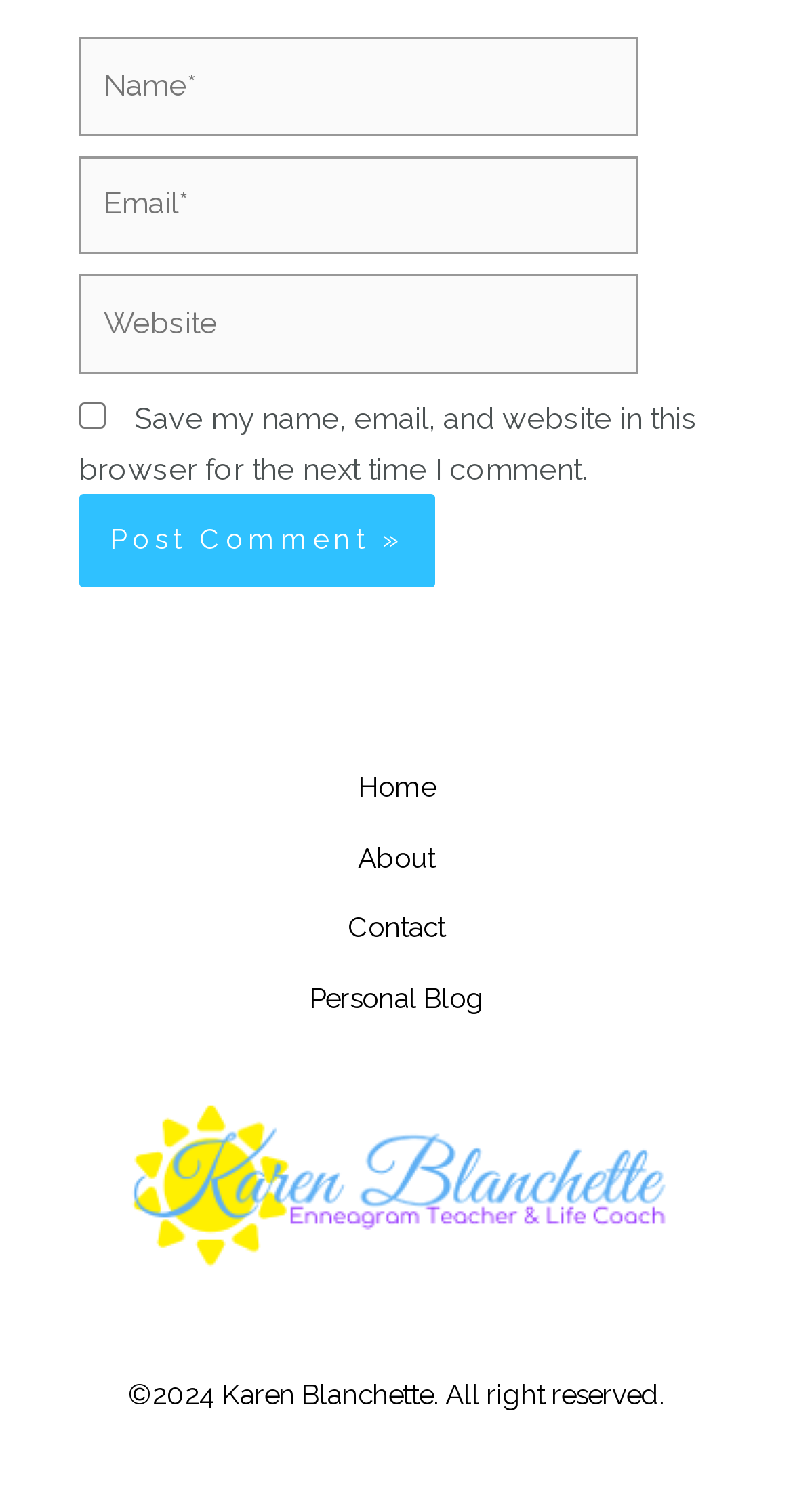Please locate the bounding box coordinates for the element that should be clicked to achieve the following instruction: "Post a comment". Ensure the coordinates are given as four float numbers between 0 and 1, i.e., [left, top, right, bottom].

[0.1, 0.327, 0.549, 0.388]